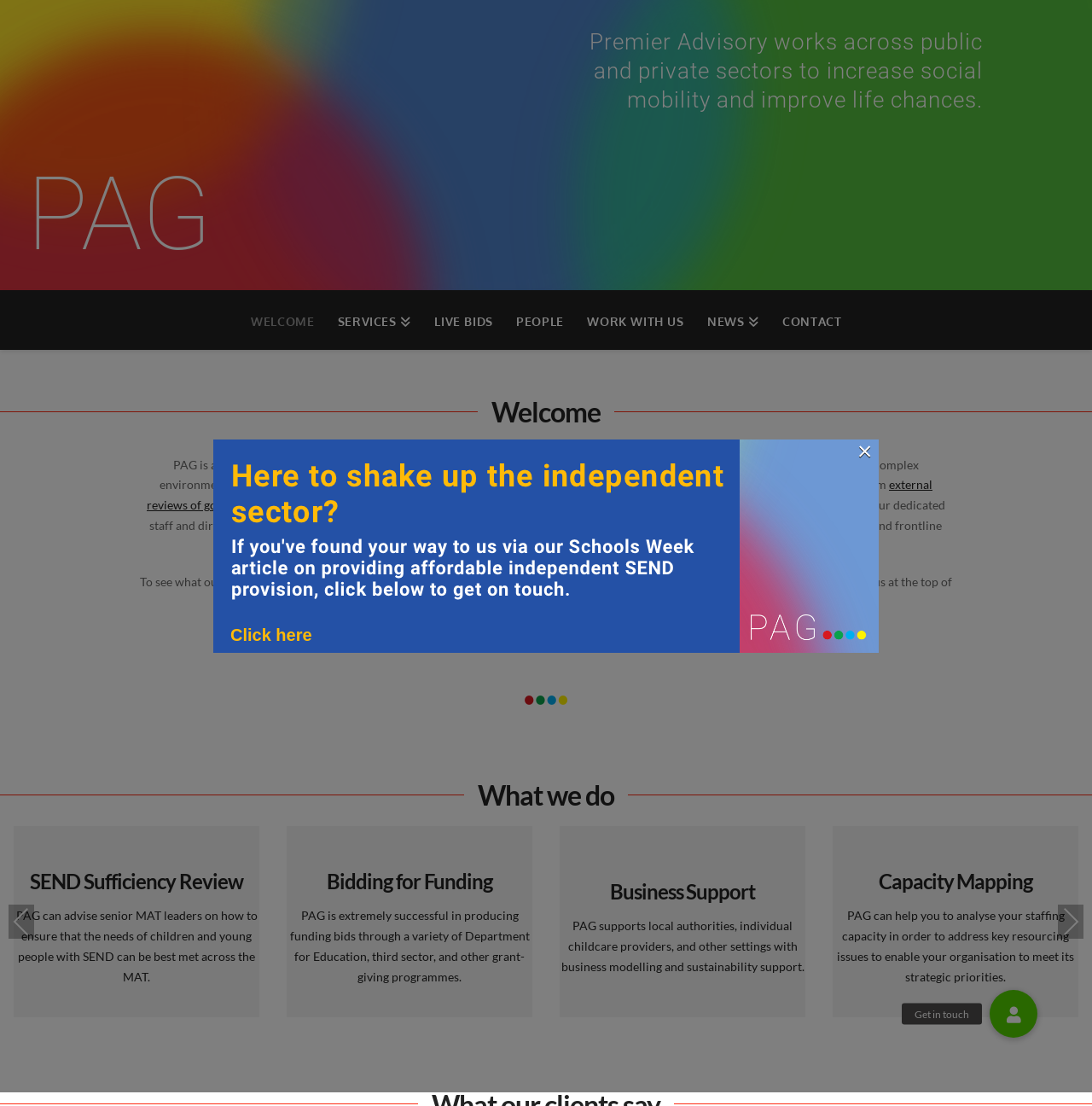Provide the bounding box coordinates of the area you need to click to execute the following instruction: "Read about Bidding for Funding".

[0.012, 0.784, 0.238, 0.914]